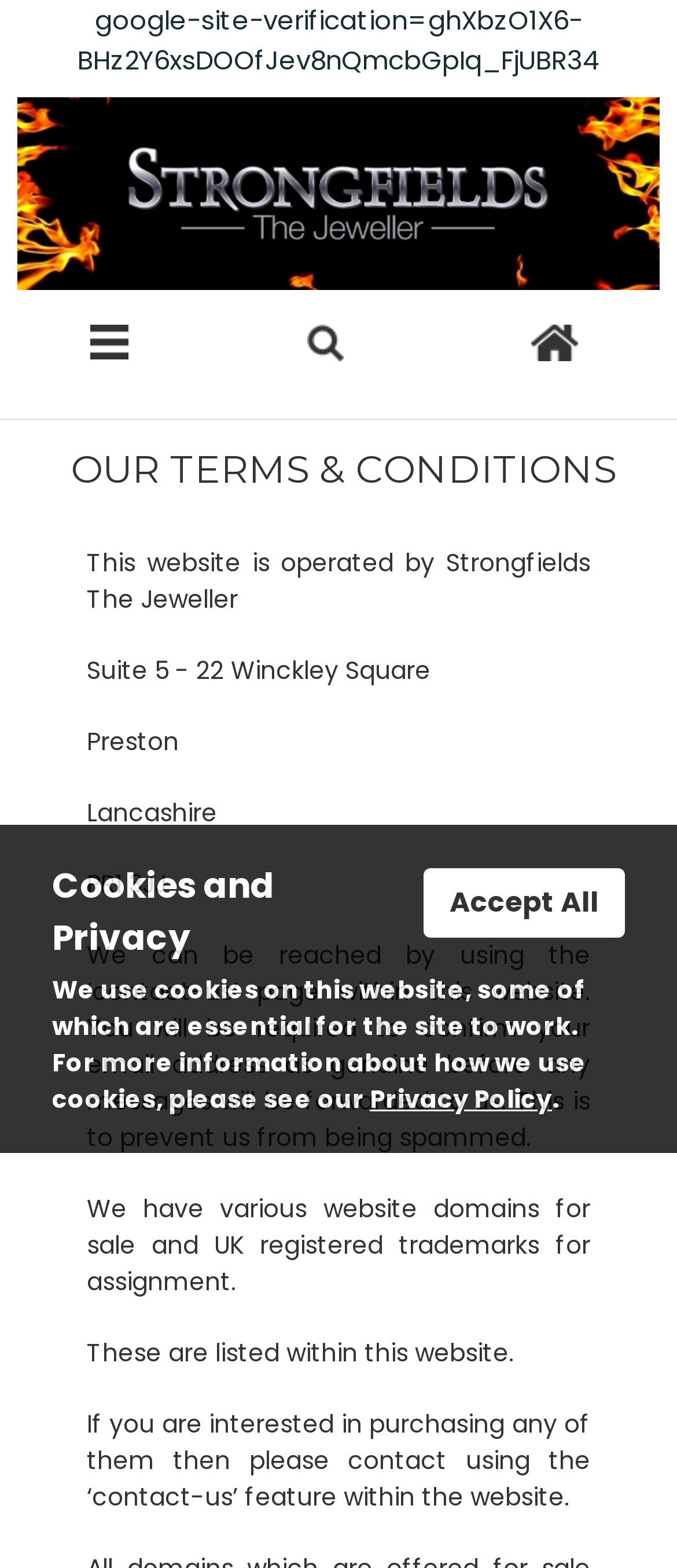Extract the primary heading text from the webpage.

 OUR TERMS & CONDITIONS